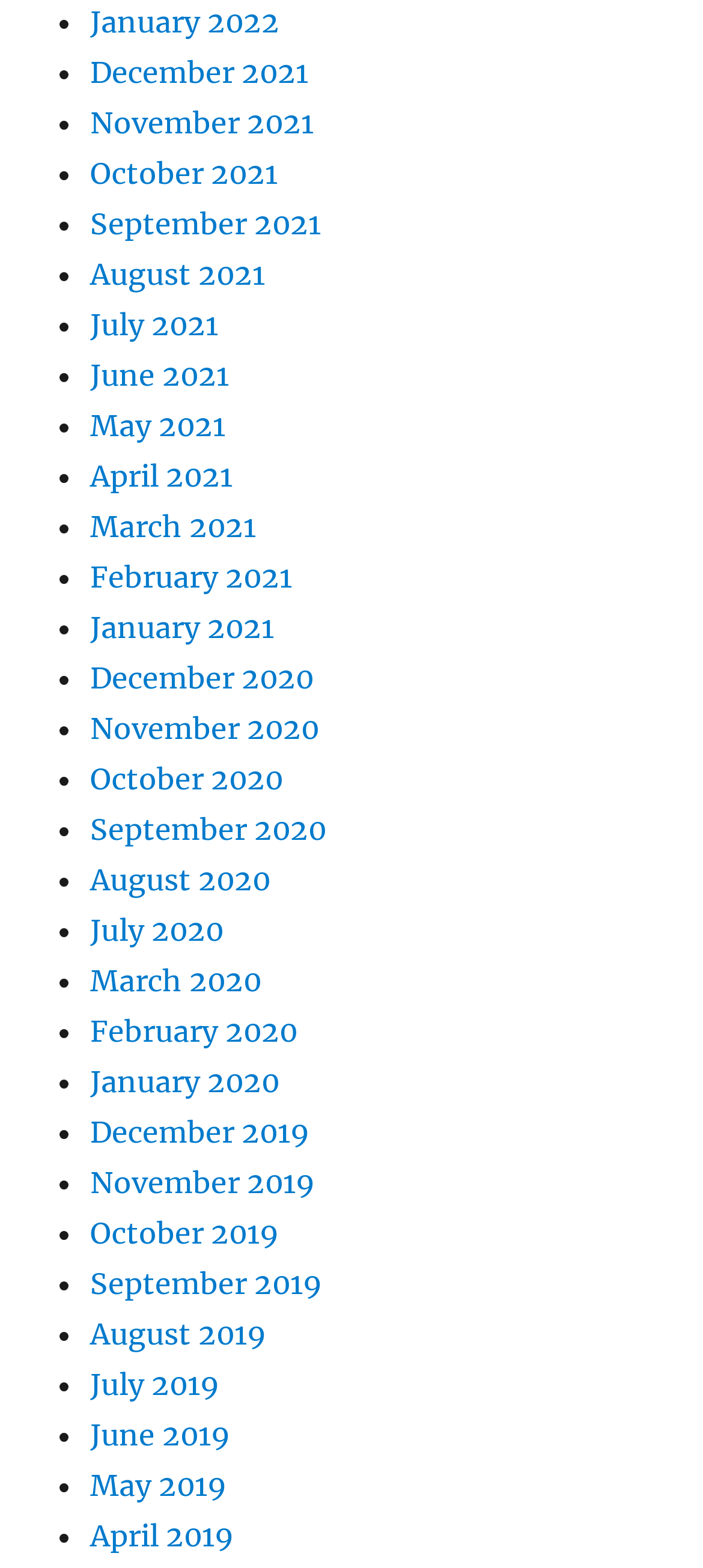Determine the bounding box coordinates of the clickable region to execute the instruction: "View January 2022". The coordinates should be four float numbers between 0 and 1, denoted as [left, top, right, bottom].

[0.128, 0.002, 0.397, 0.025]